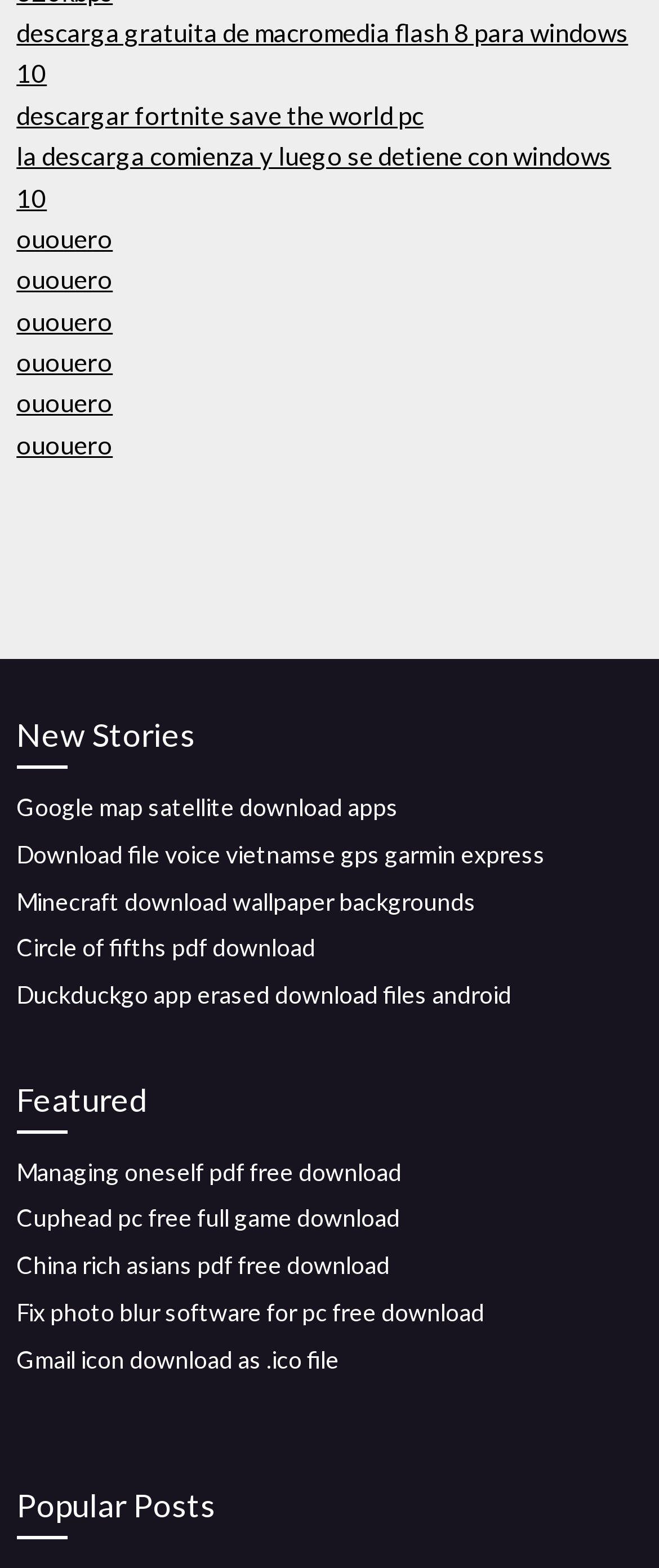Are there any links with the text 'ououero'?
Please provide an in-depth and detailed response to the question.

I looked at the webpage and found multiple links with the text 'ououero', which are repeated several times.